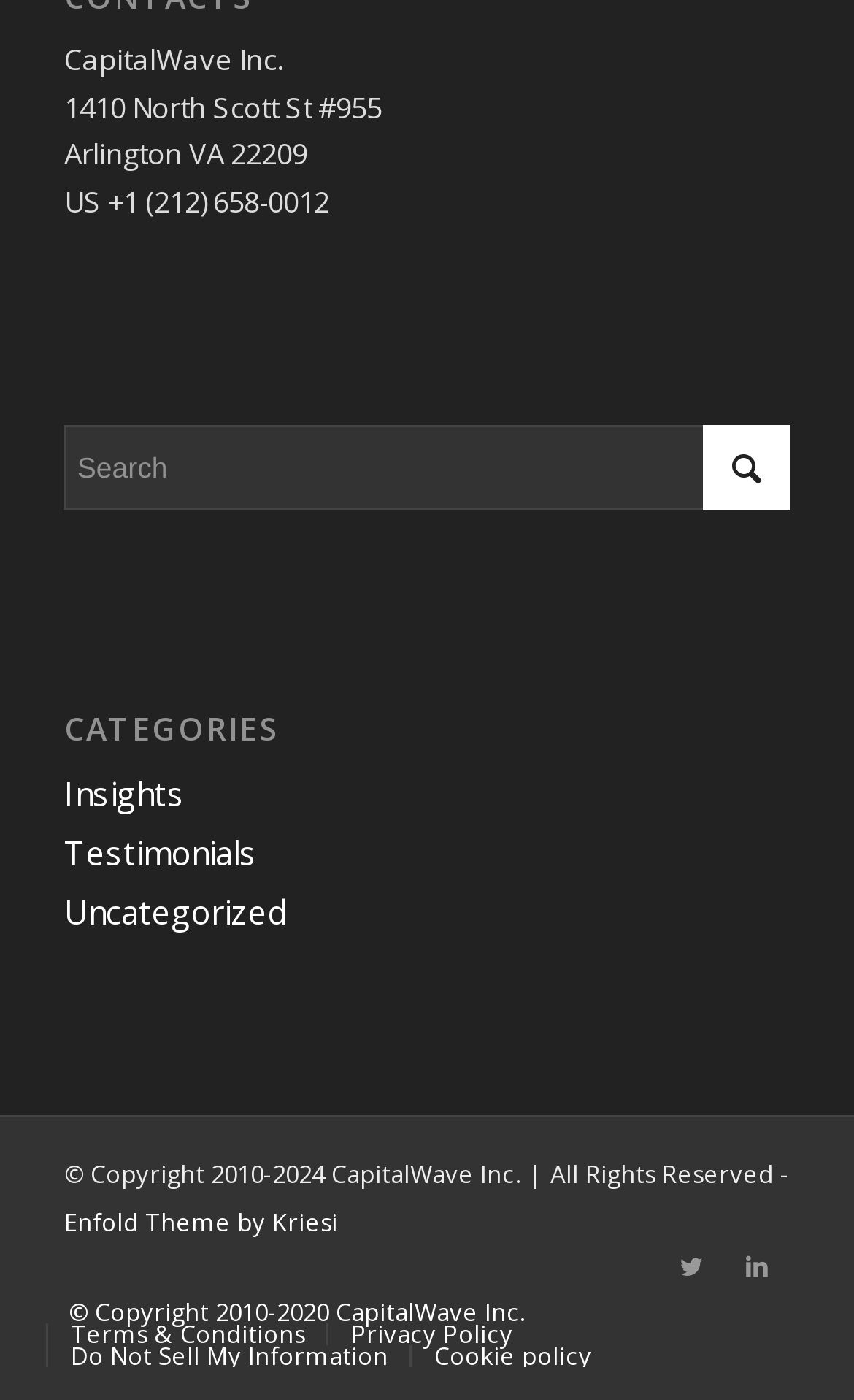What is the address of the company?
Refer to the image and give a detailed response to the question.

The company address can be found in the second and third static text elements, which read '1410 North Scott St #955' and 'Arlington VA 22209', respectively.